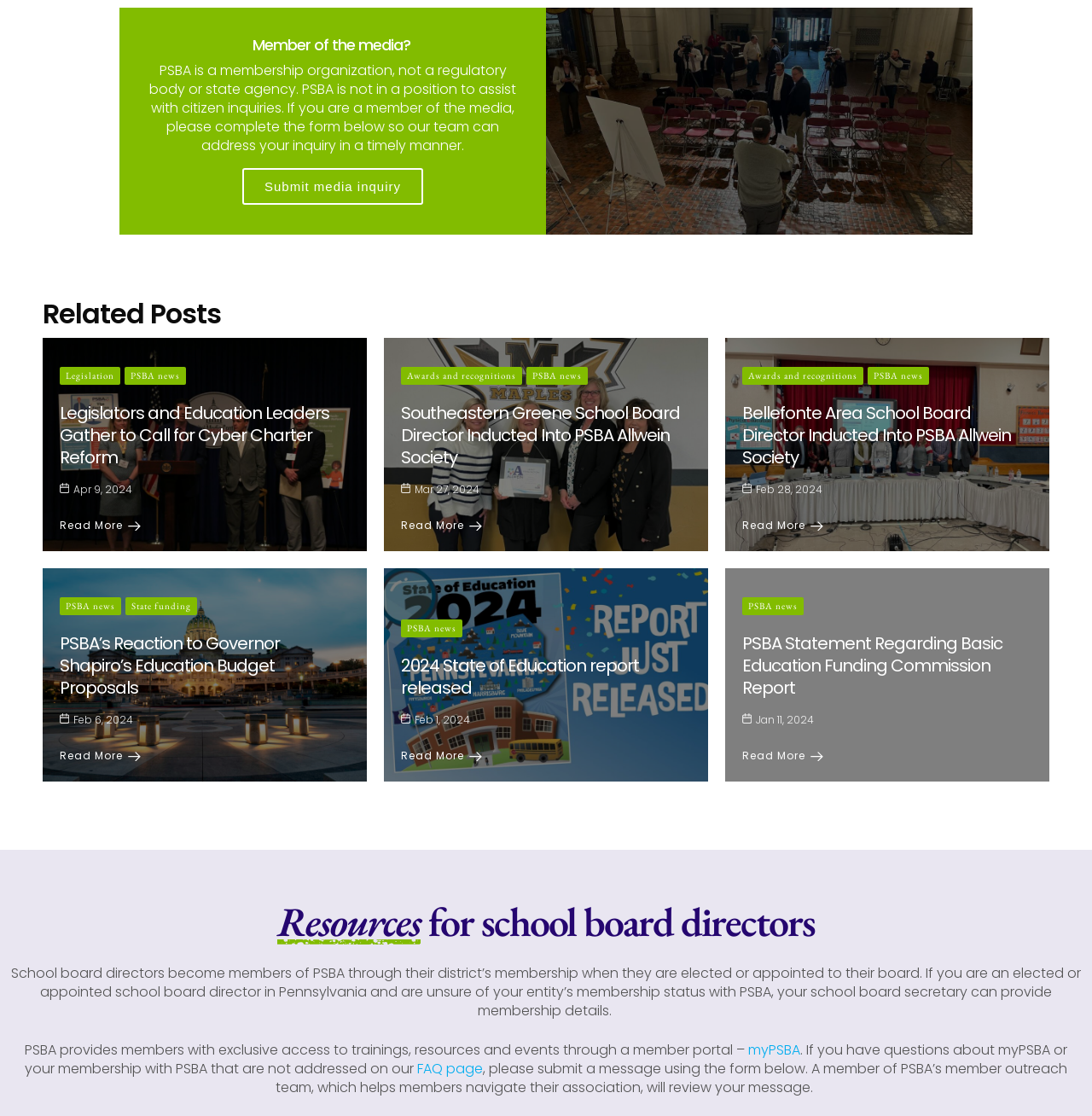Could you determine the bounding box coordinates of the clickable element to complete the instruction: "Submit media inquiry"? Provide the coordinates as four float numbers between 0 and 1, i.e., [left, top, right, bottom].

[0.222, 0.151, 0.388, 0.184]